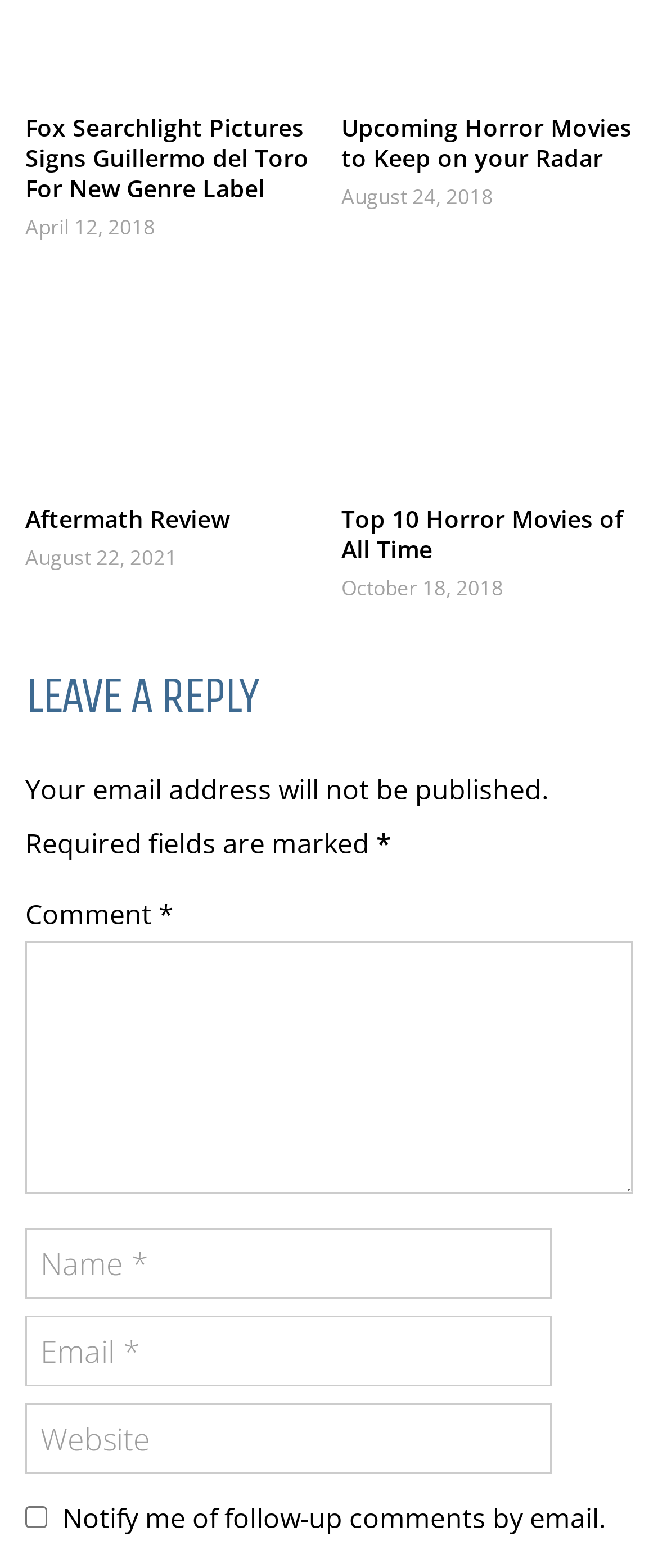Find the bounding box coordinates of the element I should click to carry out the following instruction: "Leave a comment".

[0.038, 0.601, 0.962, 0.762]